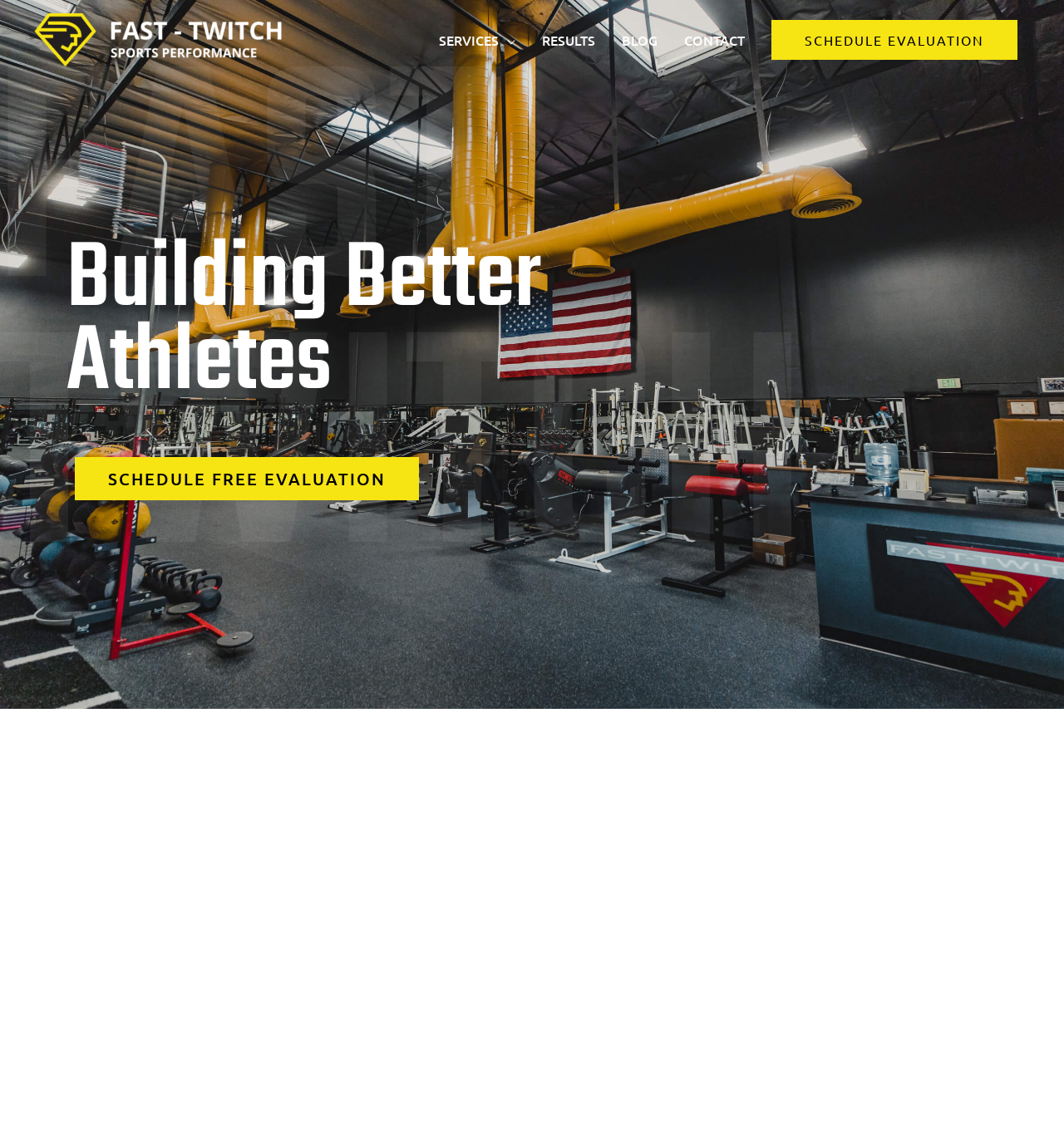Give a comprehensive overview of the webpage, including key elements.

The webpage is about OC Fast Twitch, a platform focused on building better athletes. At the top left corner, there is a logo of OC Fast Twitch, accompanied by a link with the same name. Below the logo, there is a navigation menu with four links: SERVICES, RESULTS, BLOG, and CONTACT, arranged horizontally from left to right.

On the right side of the page, there is a prominent call-to-action link, "SCHEDULE EVALUATION", which is divided into two headings: "Building Better" and "Athletes". Below these headings, there is a button to "SCHEDULE FREE EVALUATION". This section appears to be the main focus of the page, encouraging visitors to take action.

At the bottom right corner of the page, there is a chat iframe from Tidio Chat, which allows users to interact with the platform's support team. Overall, the webpage has a clear and concise layout, with a strong emphasis on promoting its services and encouraging visitors to take action.